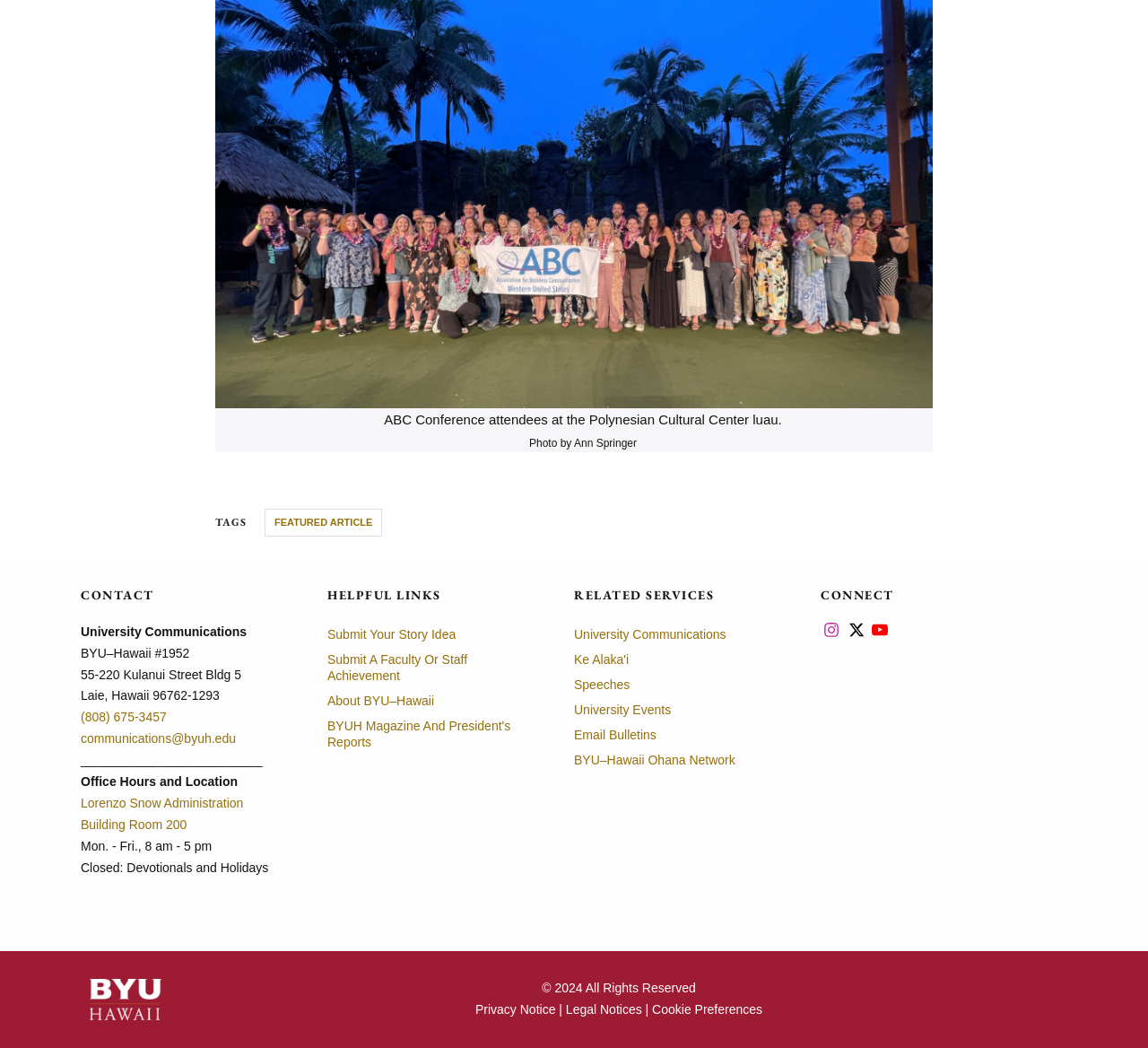Identify the bounding box coordinates for the element you need to click to achieve the following task: "Read featured article". Provide the bounding box coordinates as four float numbers between 0 and 1, in the form [left, top, right, bottom].

[0.23, 0.485, 0.333, 0.512]